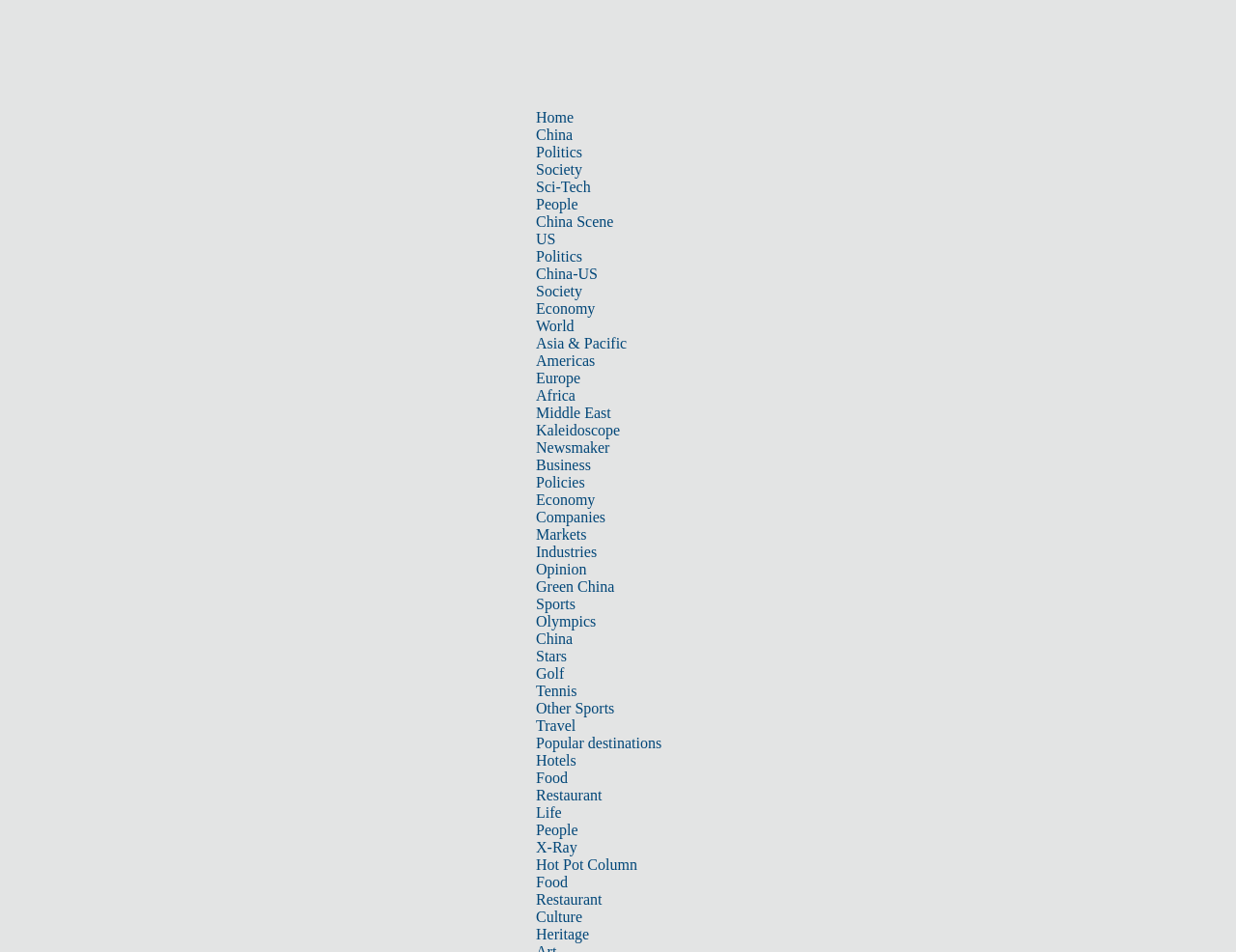Respond to the following question using a concise word or phrase: 
What is the category of 'Kaleidoscope'?

Middle East